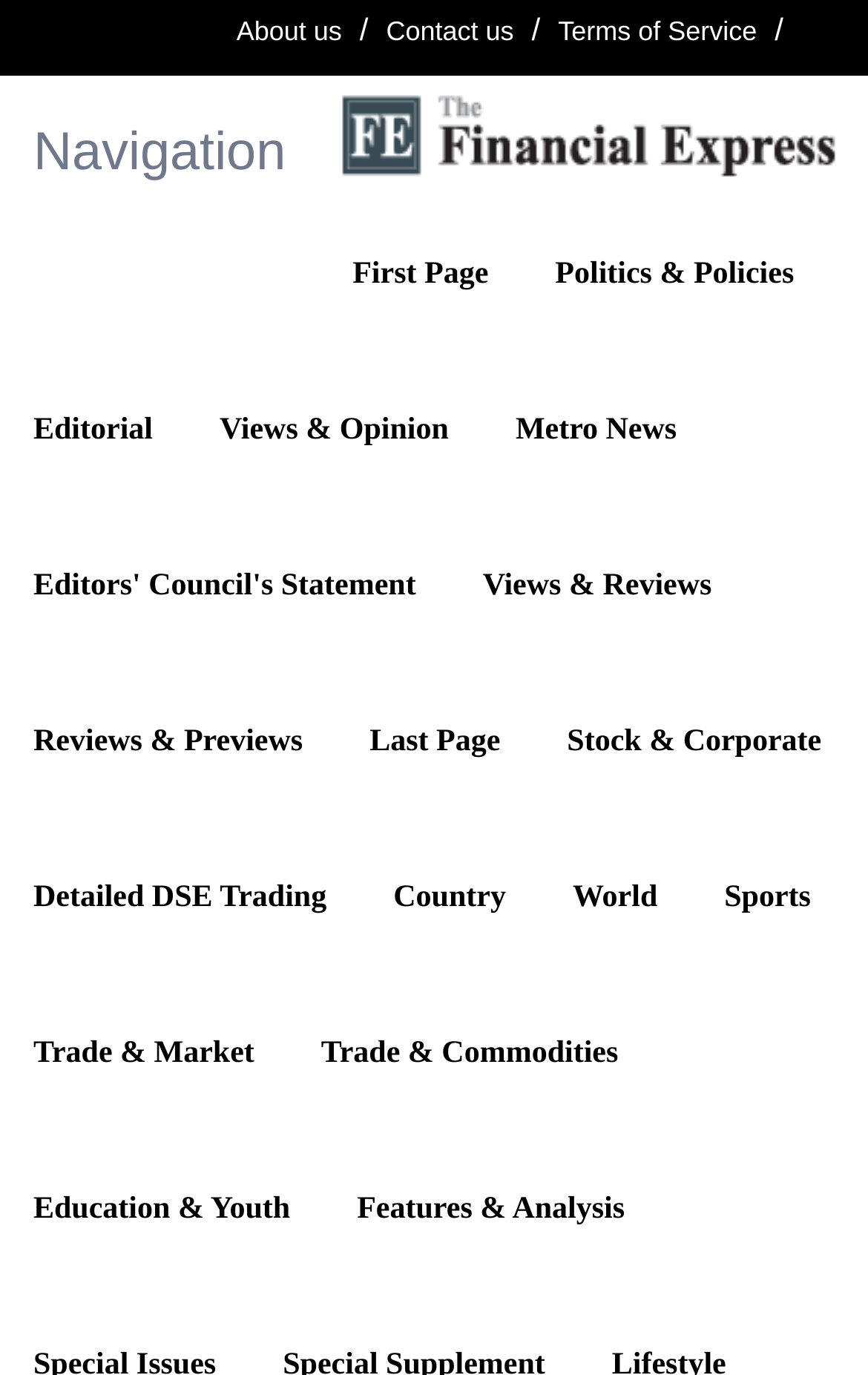Provide the bounding box coordinates for the UI element that is described as: "alt="ZenGadgetry"".

None